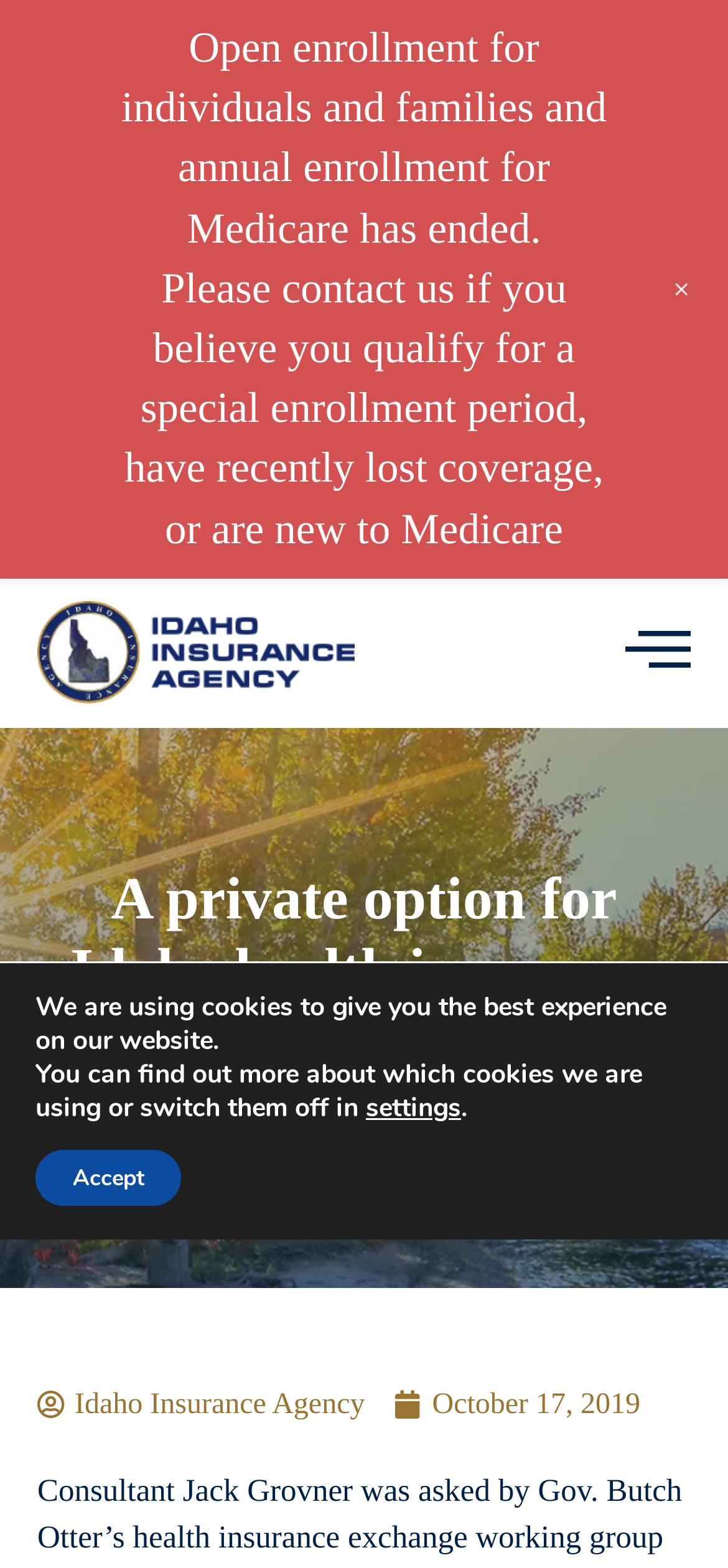Please determine and provide the text content of the webpage's heading.

A private option for Idaho health insurance exchange?